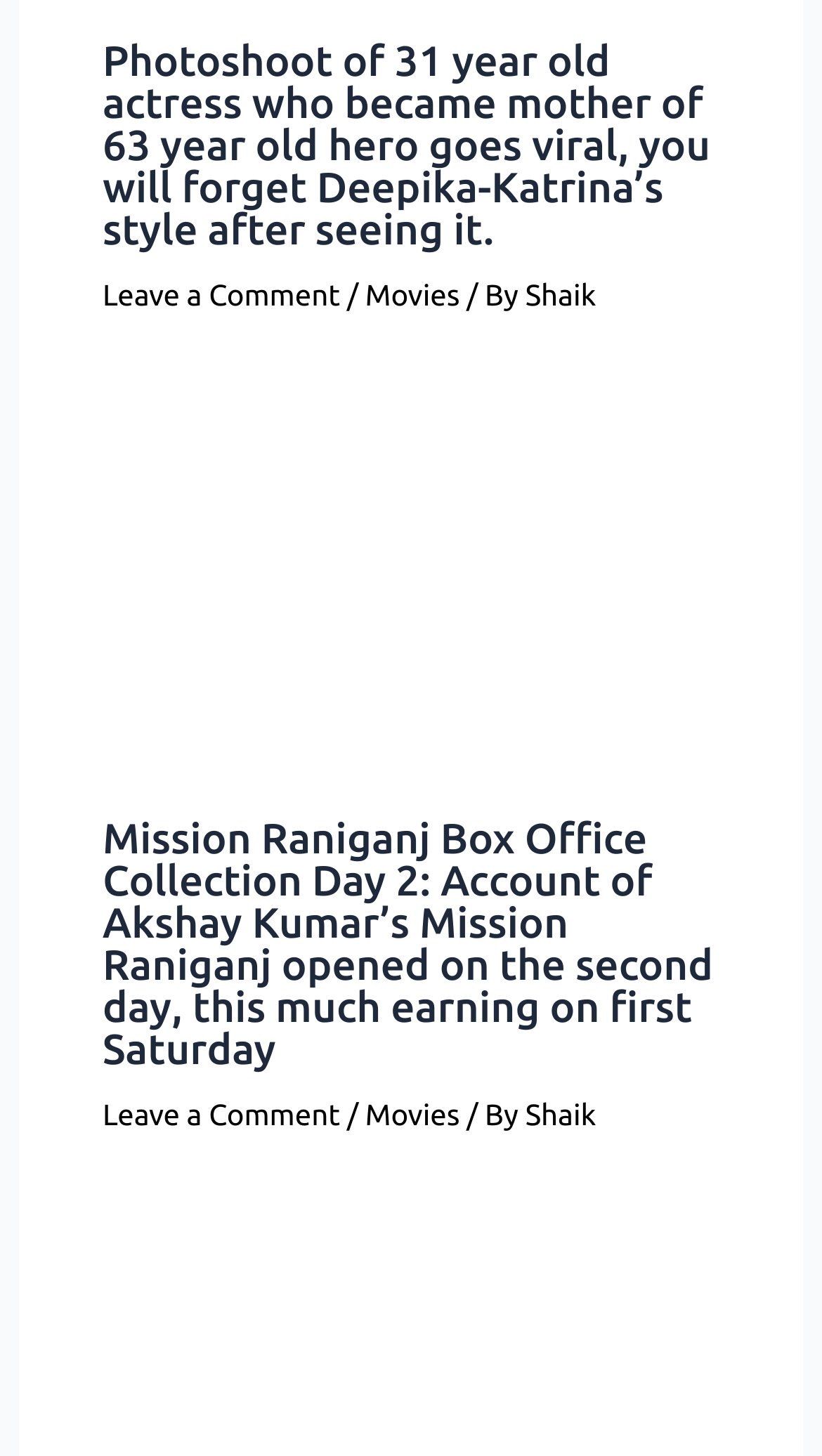Give a one-word or one-phrase response to the question:
What is the category of the first article?

Movies